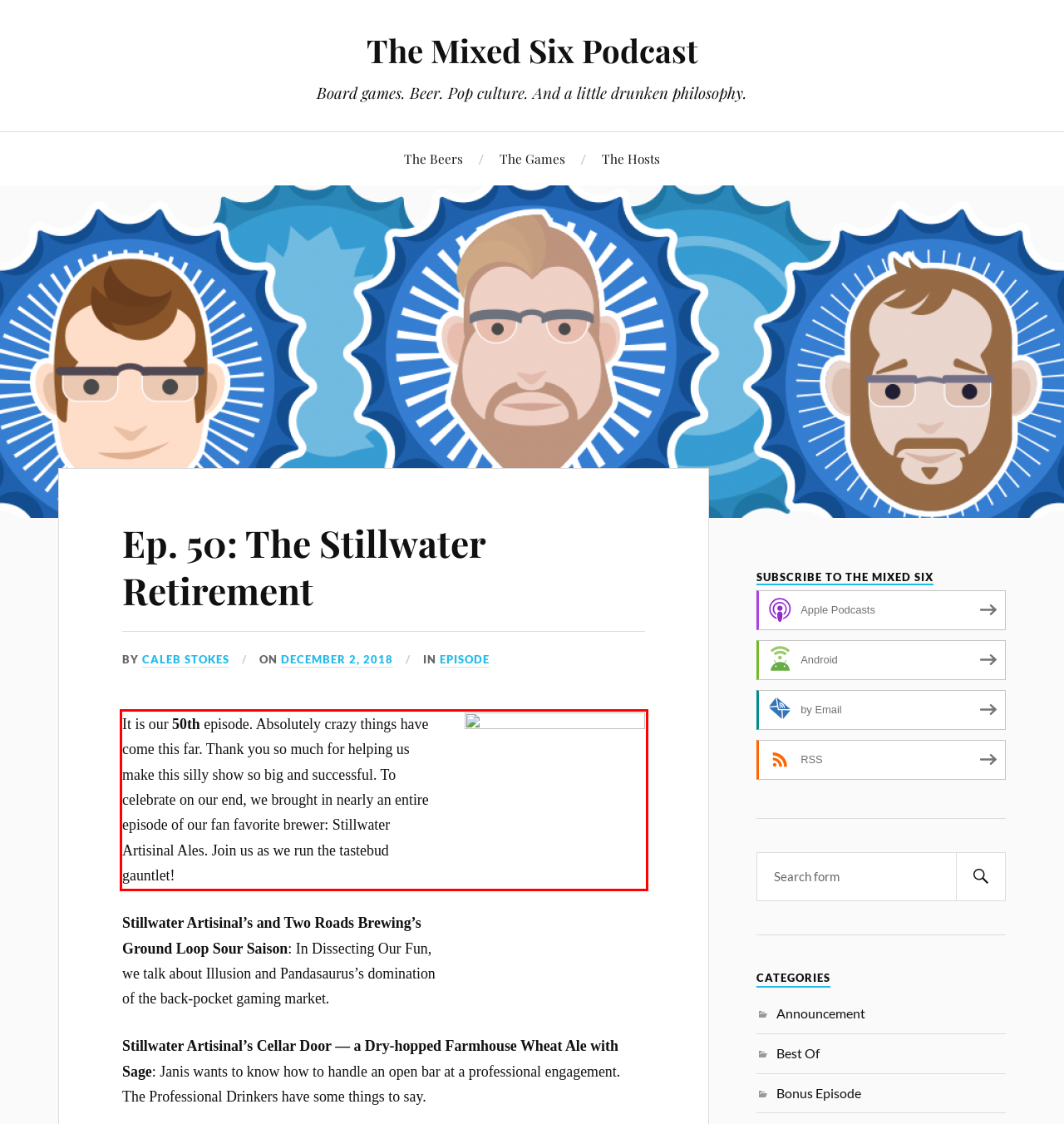Examine the screenshot of the webpage, locate the red bounding box, and perform OCR to extract the text contained within it.

It is our 50th episode. Absolutely crazy things have come this far. Thank you so much for helping us make this silly show so big and successful. To celebrate on our end, we brought in nearly an entire episode of our fan favorite brewer: Stillwater Artisinal Ales. Join us as we run the tastebud gauntlet!